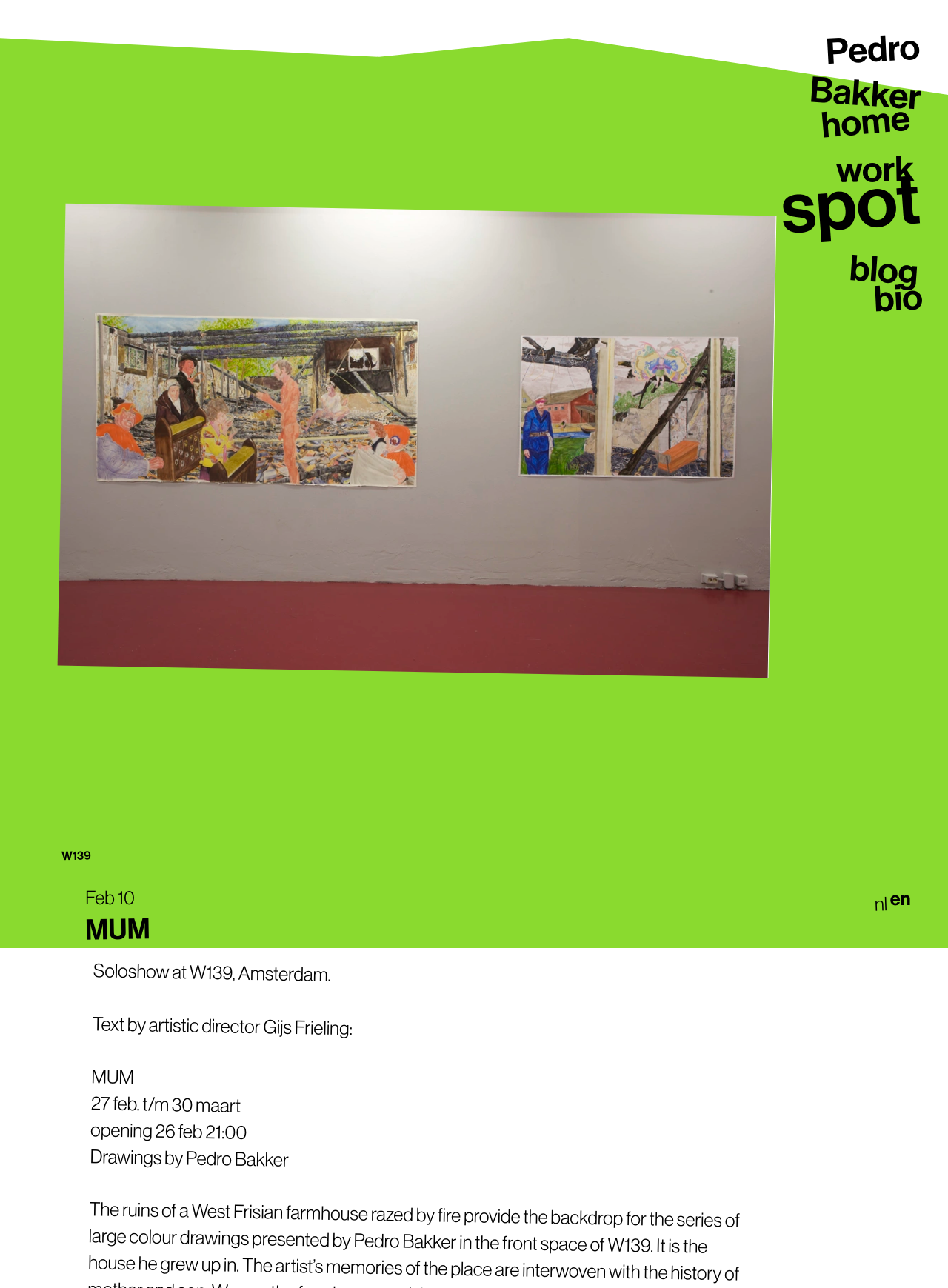Reply to the question with a single word or phrase:
What is the date of the opening?

26 feb 21:00